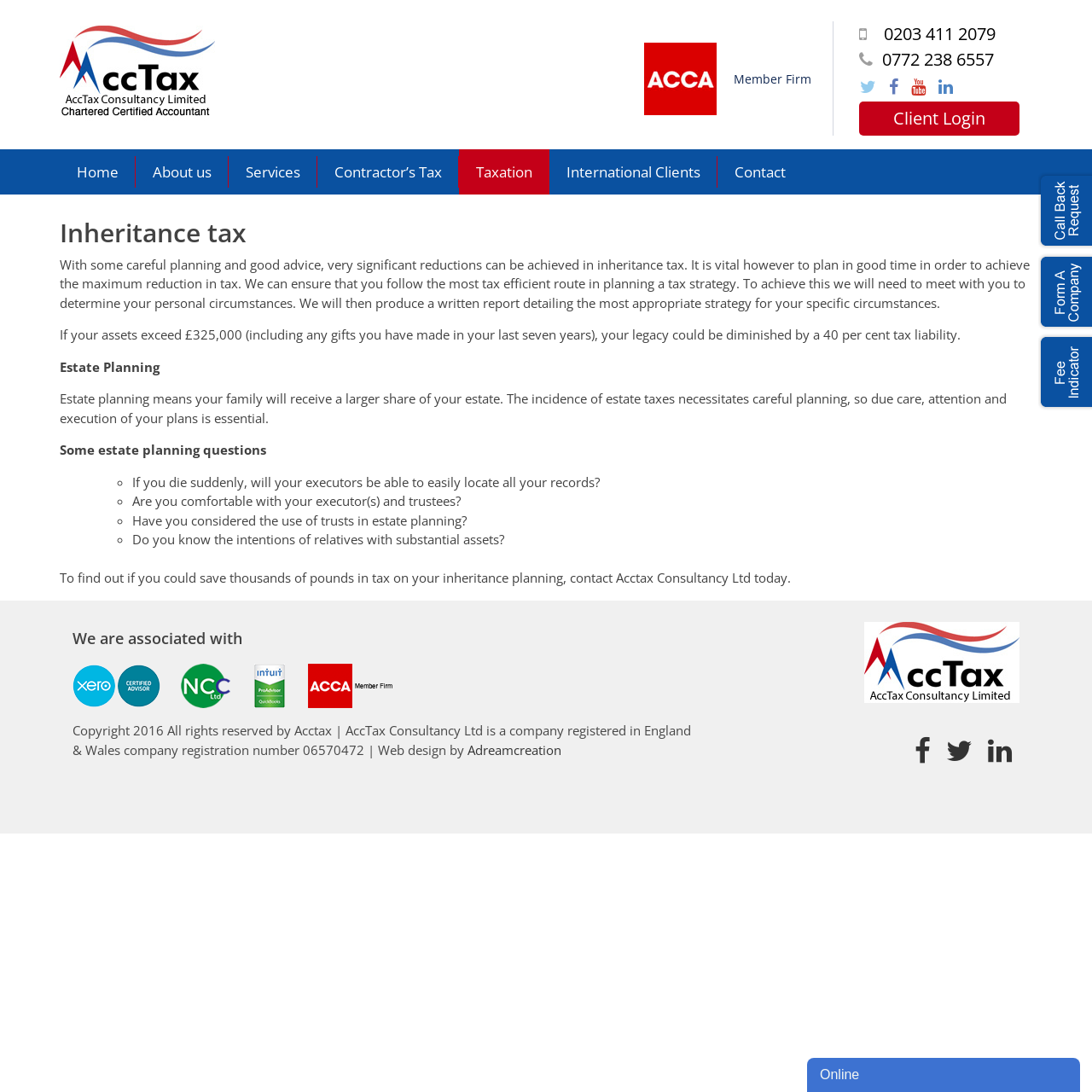How much is the tax liability if assets exceed a certain amount?
Look at the image and provide a detailed response to the question.

I found the tax liability percentage by reading the text that says 'If your assets exceed £325,000 (including any gifts you have made in your last seven years), your legacy could be diminished by a 40 per cent tax liability'.